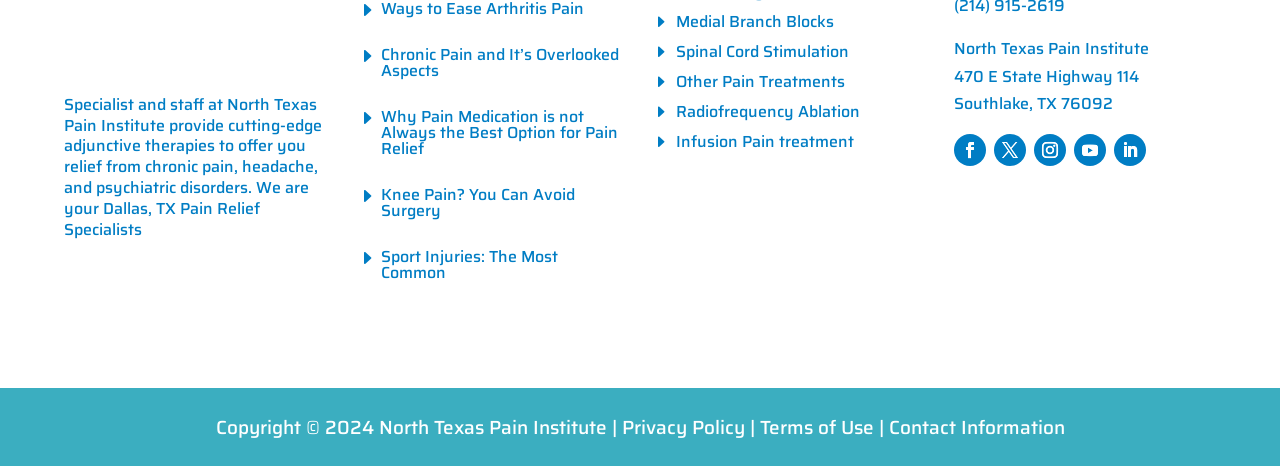Please find the bounding box coordinates of the element that you should click to achieve the following instruction: "Read about ways to ease arthritis pain". The coordinates should be presented as four float numbers between 0 and 1: [left, top, right, bottom].

[0.297, 0.003, 0.486, 0.058]